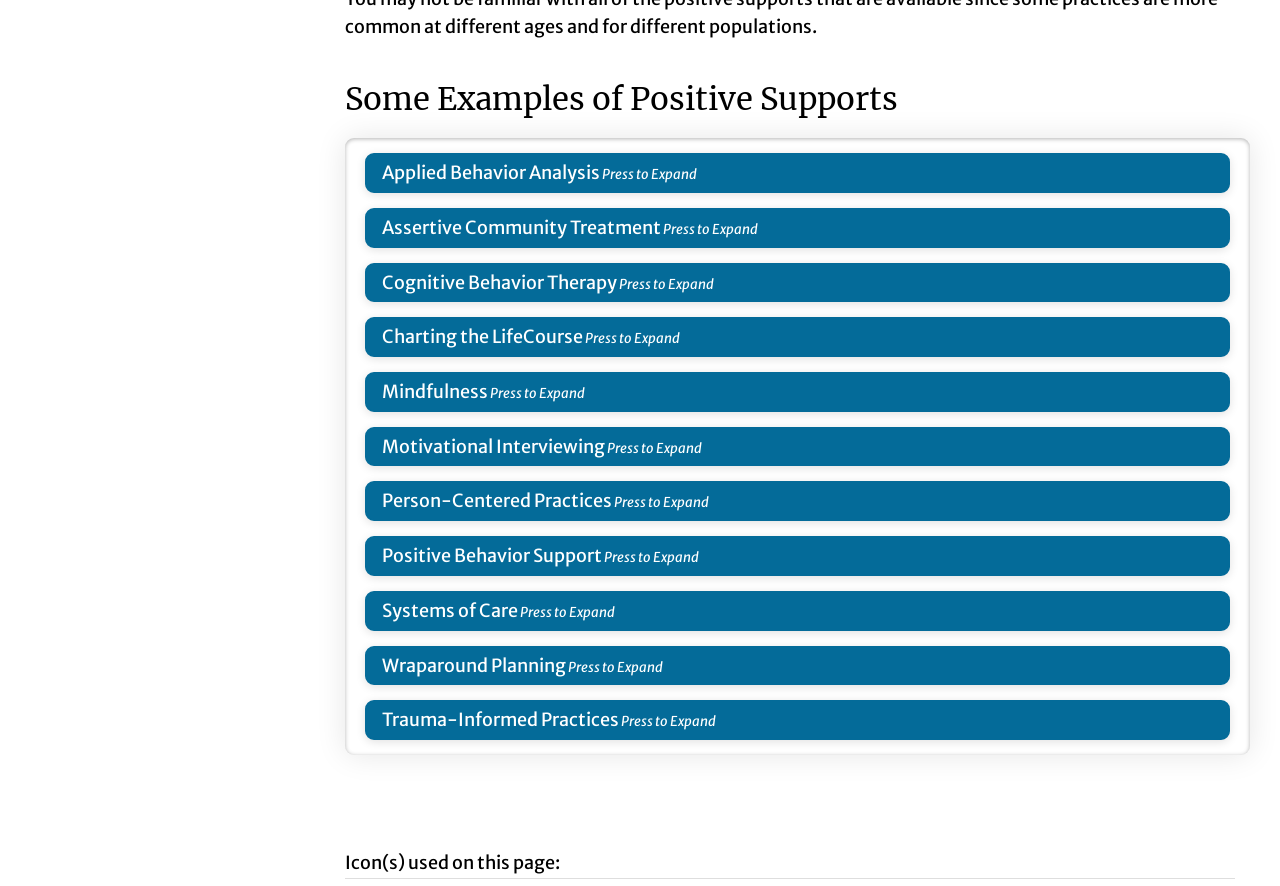Extract the bounding box coordinates for the UI element described as: "Systems of Care".

[0.285, 0.667, 0.961, 0.712]